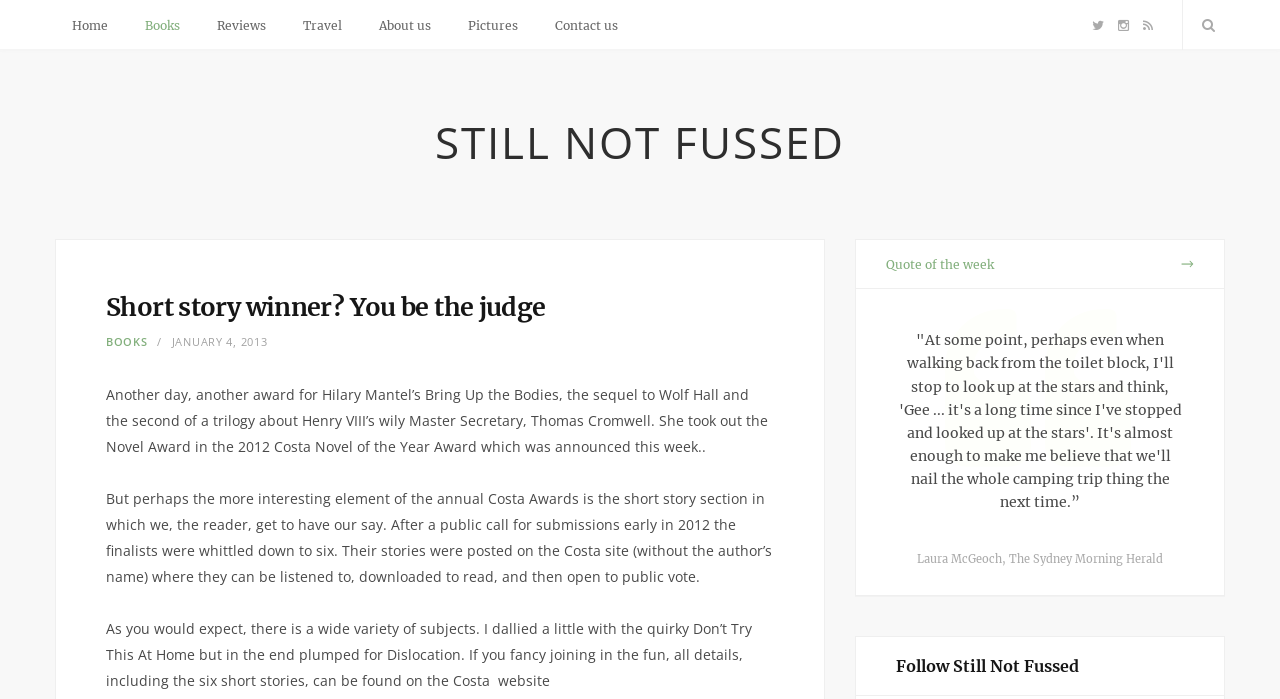Generate a detailed explanation of the webpage's features and information.

This webpage appears to be a blog or article page, with a focus on literature and writing. At the top of the page, there is a navigation menu with links to various sections, including "Home", "Books", "Reviews", "Travel", "About us", "Pictures", and "Contact us". Additionally, there are social media links to Twitter, Instagram, and RSS.

Below the navigation menu, the page is divided into several sections. The main content area has a heading that reads "Short story winner? You be the judge" and features a brief article about Hilary Mantel's book "Bring Up the Bodies" winning an award. The article also discusses the Costa Awards' short story section, where readers can vote for their favorite story.

To the right of the main content area, there is a section with a heading "Quote of the week" that features a quote from an article in The Sydney Morning Herald. Below this section, there is a call to action to "Follow Still Not Fussed", which appears to be the name of the blog or website.

There are a total of 7 links in the navigation menu, 3 social media links, and 5 links within the main content area. The page also features 5 blocks of static text, including the article and the quote. Overall, the page has a clean and simple layout, with a focus on presenting written content to the reader.